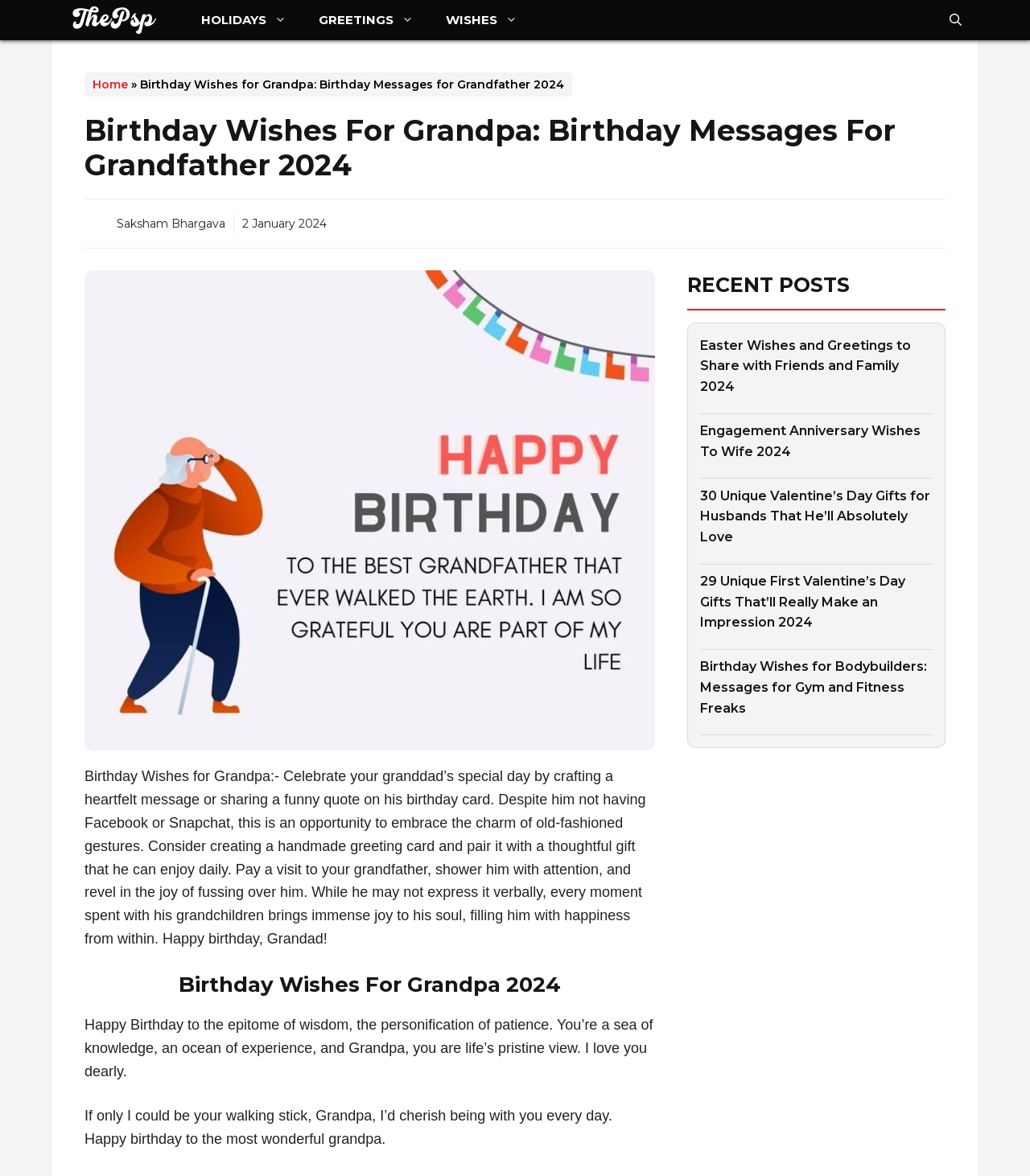Kindly determine the bounding box coordinates for the area that needs to be clicked to execute this instruction: "Click on the 'HOLIDAYS' link".

[0.18, 0.0, 0.294, 0.034]